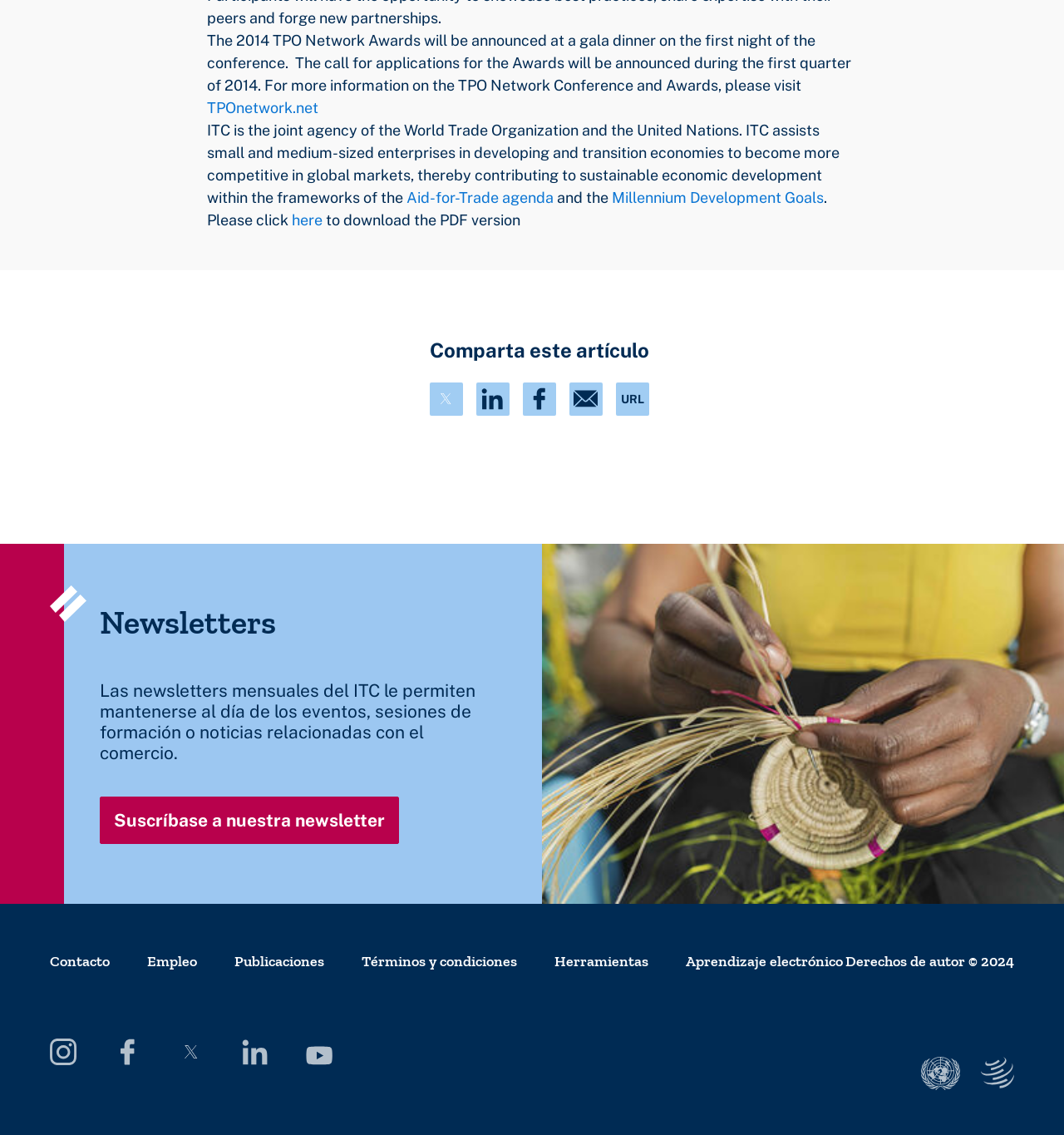Provide a brief response to the question below using a single word or phrase: 
What is the purpose of the newsletters?

To stay updated